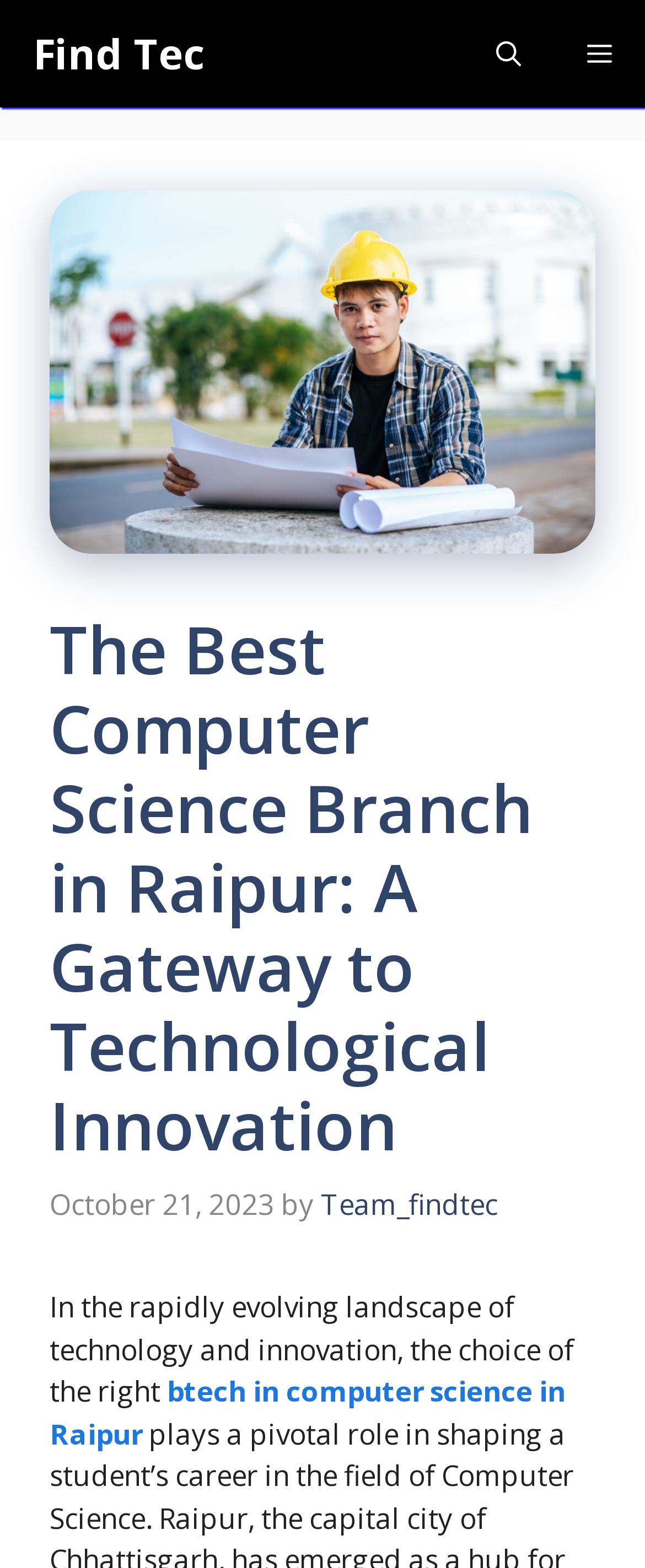Who is the author of the article?
Use the image to answer the question with a single word or phrase.

Team_findtec